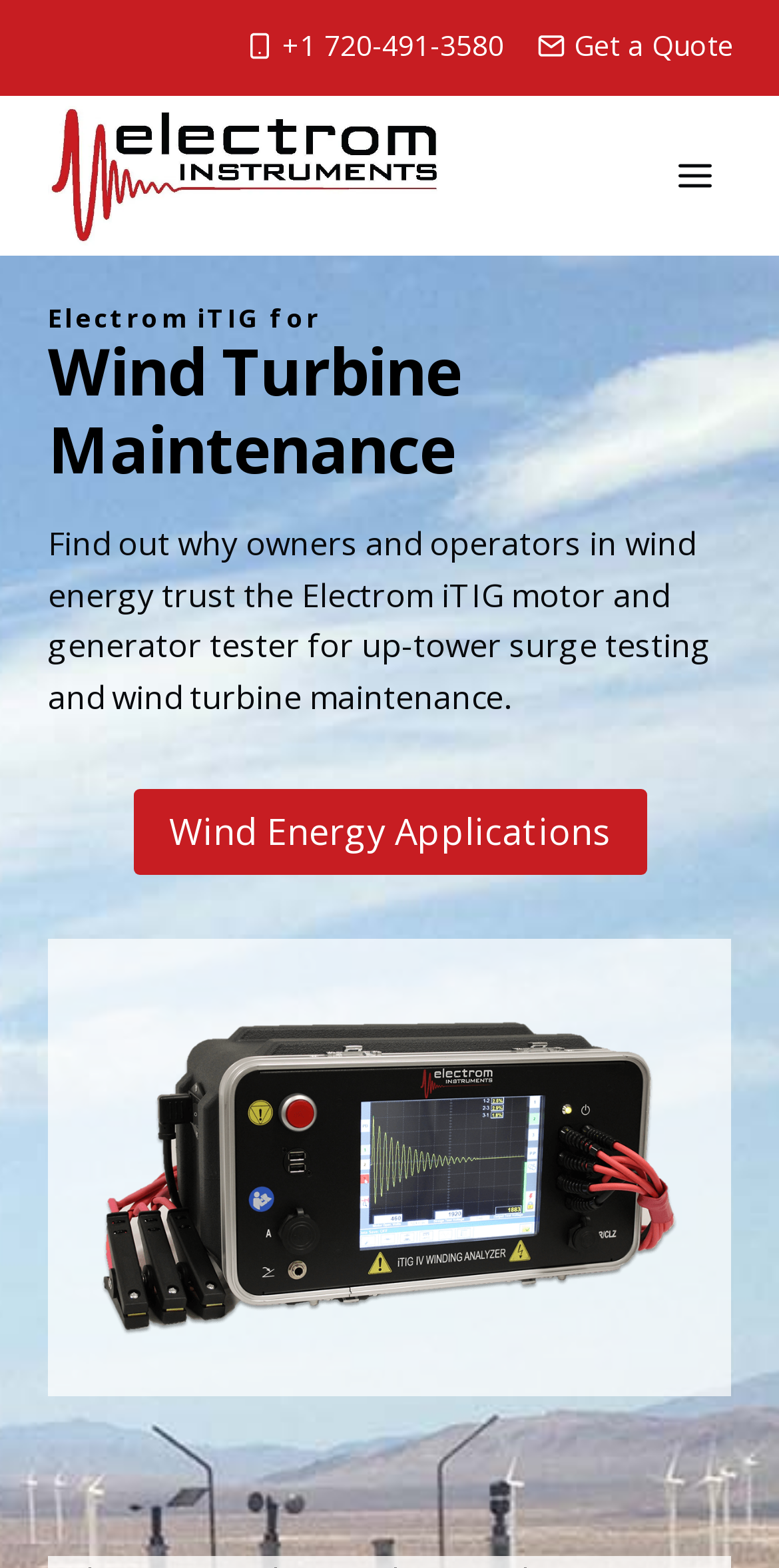Utilize the details in the image to give a detailed response to the question: What is the phone number on the webpage?

I found the phone number by looking at the link element with the text 'Phone +1 720-491-3580' and an image with the description 'Phone' next to it, which indicates that the phone number is +1 720-491-3580.